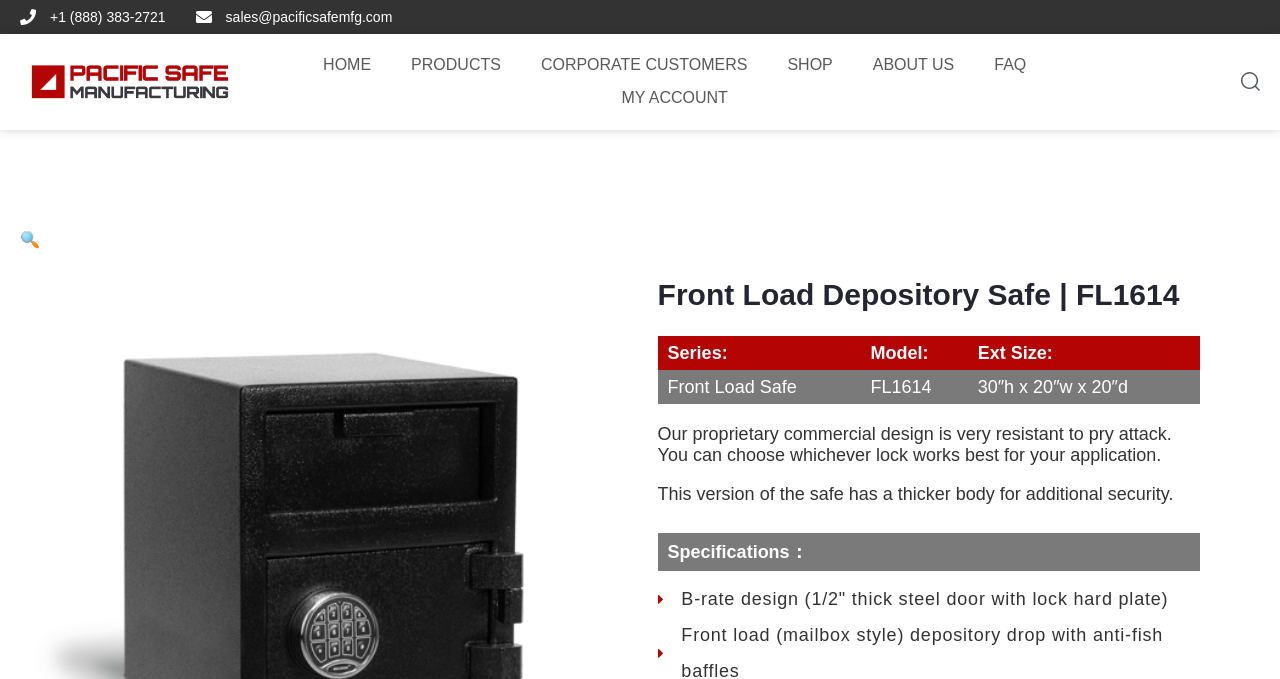Find the bounding box coordinates of the element you need to click on to perform this action: 'go to the home page'. The coordinates should be represented by four float values between 0 and 1, in the format [left, top, right, bottom].

[0.245, 0.072, 0.298, 0.121]